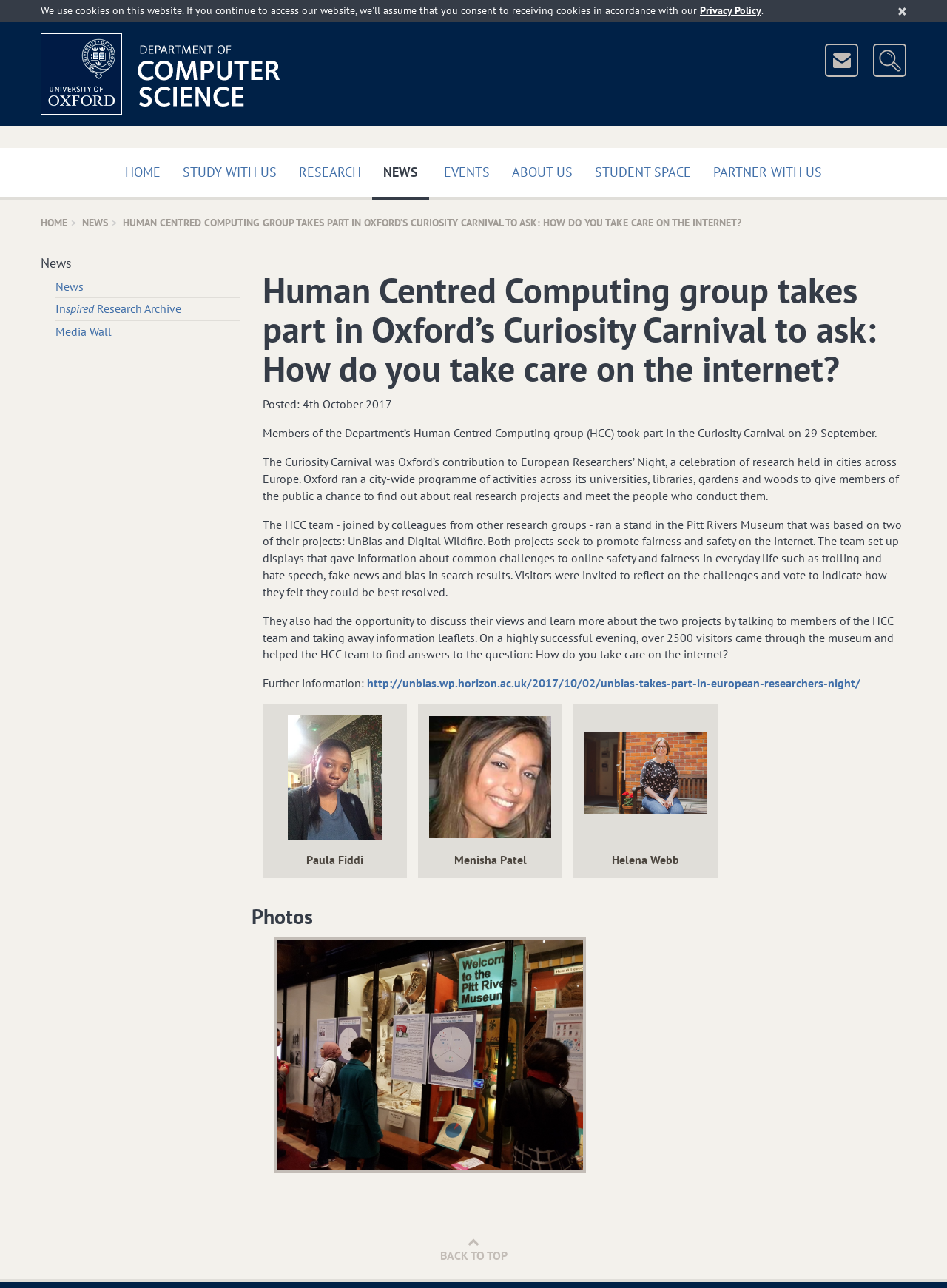Locate the bounding box coordinates for the element described below: "Study with us". The coordinates must be four float values between 0 and 1, formatted as [left, top, right, bottom].

[0.181, 0.115, 0.304, 0.155]